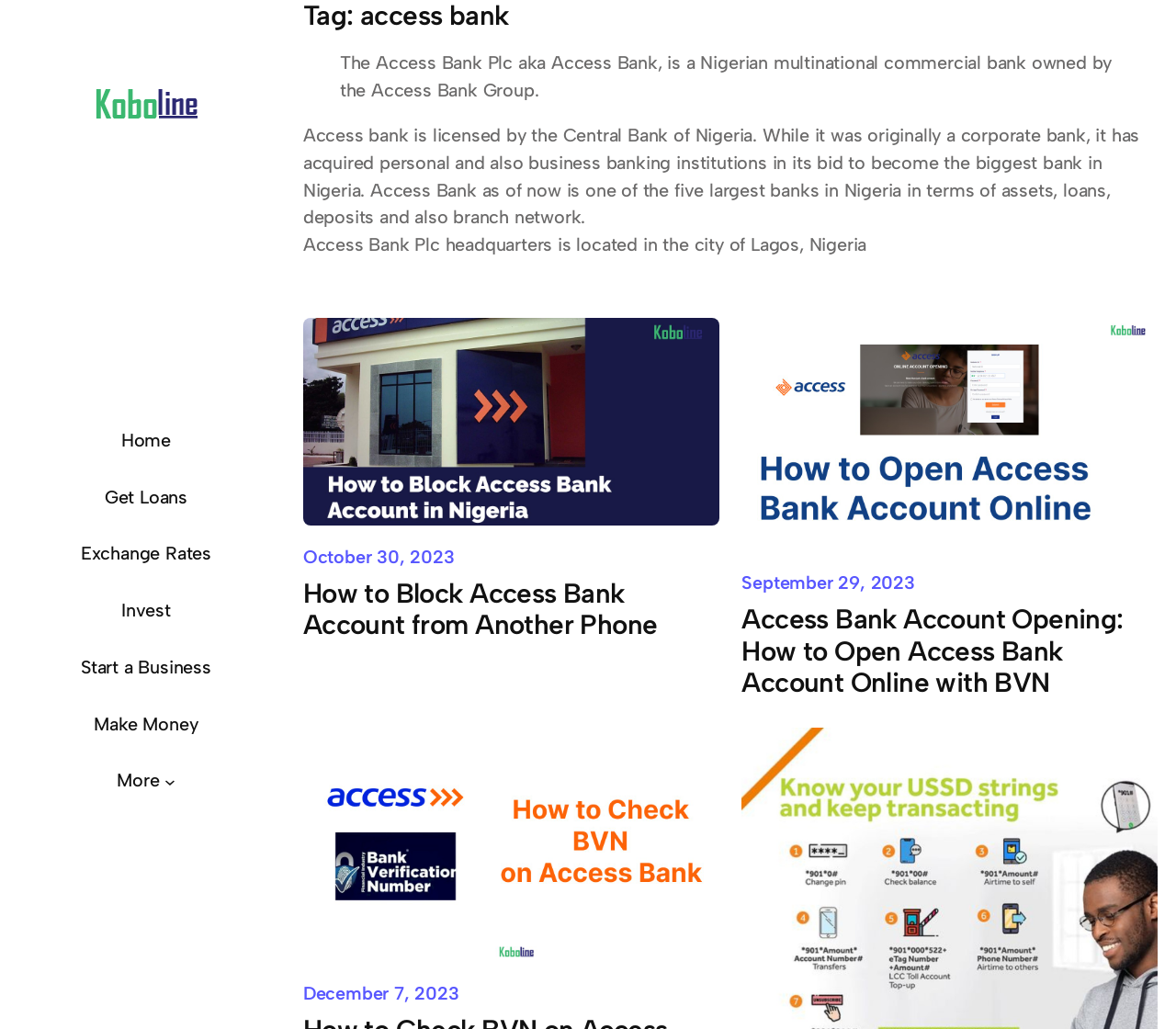Extract the bounding box coordinates of the UI element described by: "Start a Business". The coordinates should include four float numbers ranging from 0 to 1, e.g., [left, top, right, bottom].

[0.069, 0.636, 0.18, 0.662]